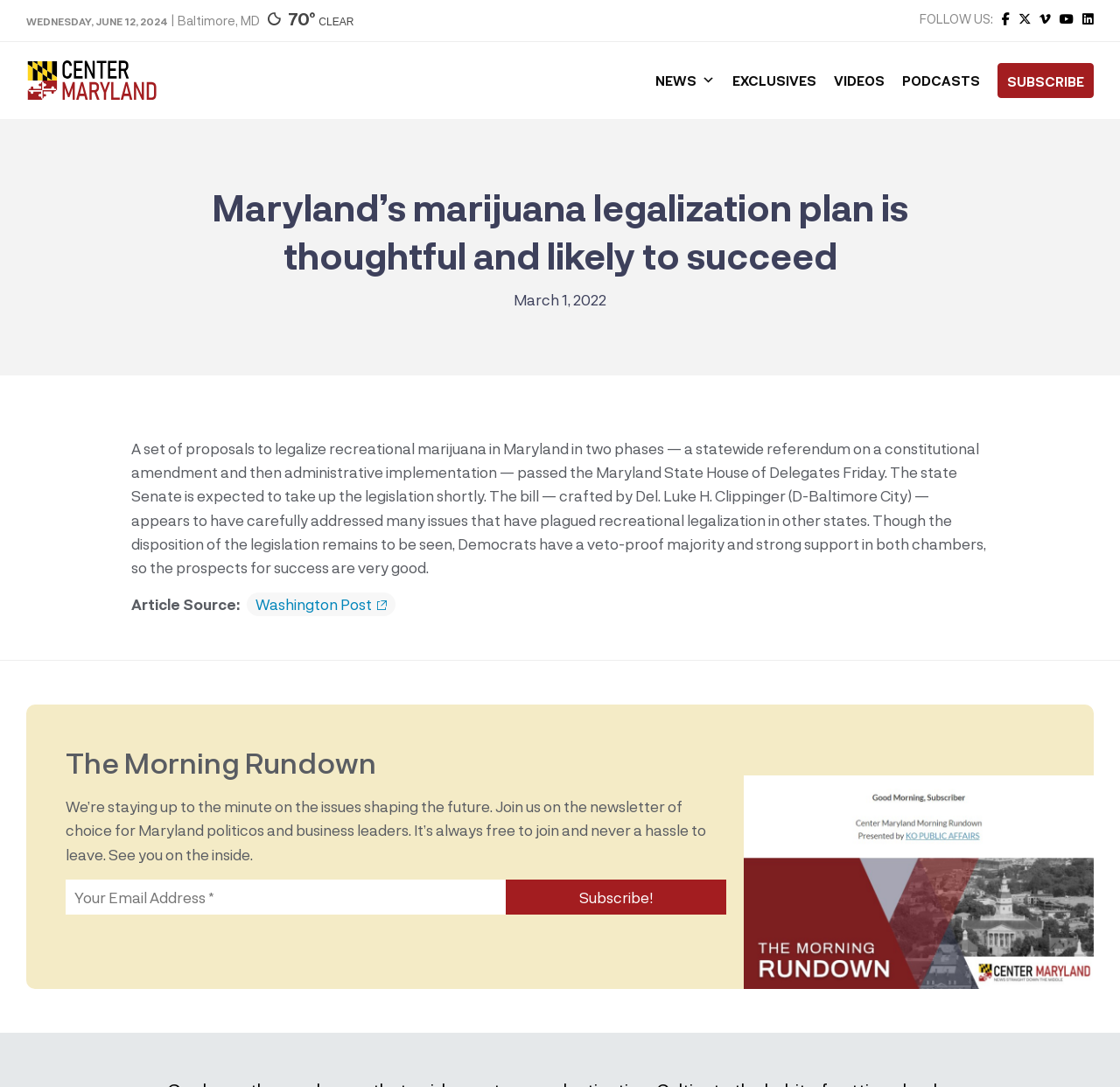Extract the main title from the webpage.

Maryland’s marijuana legalization plan is thoughtful and likely to succeed